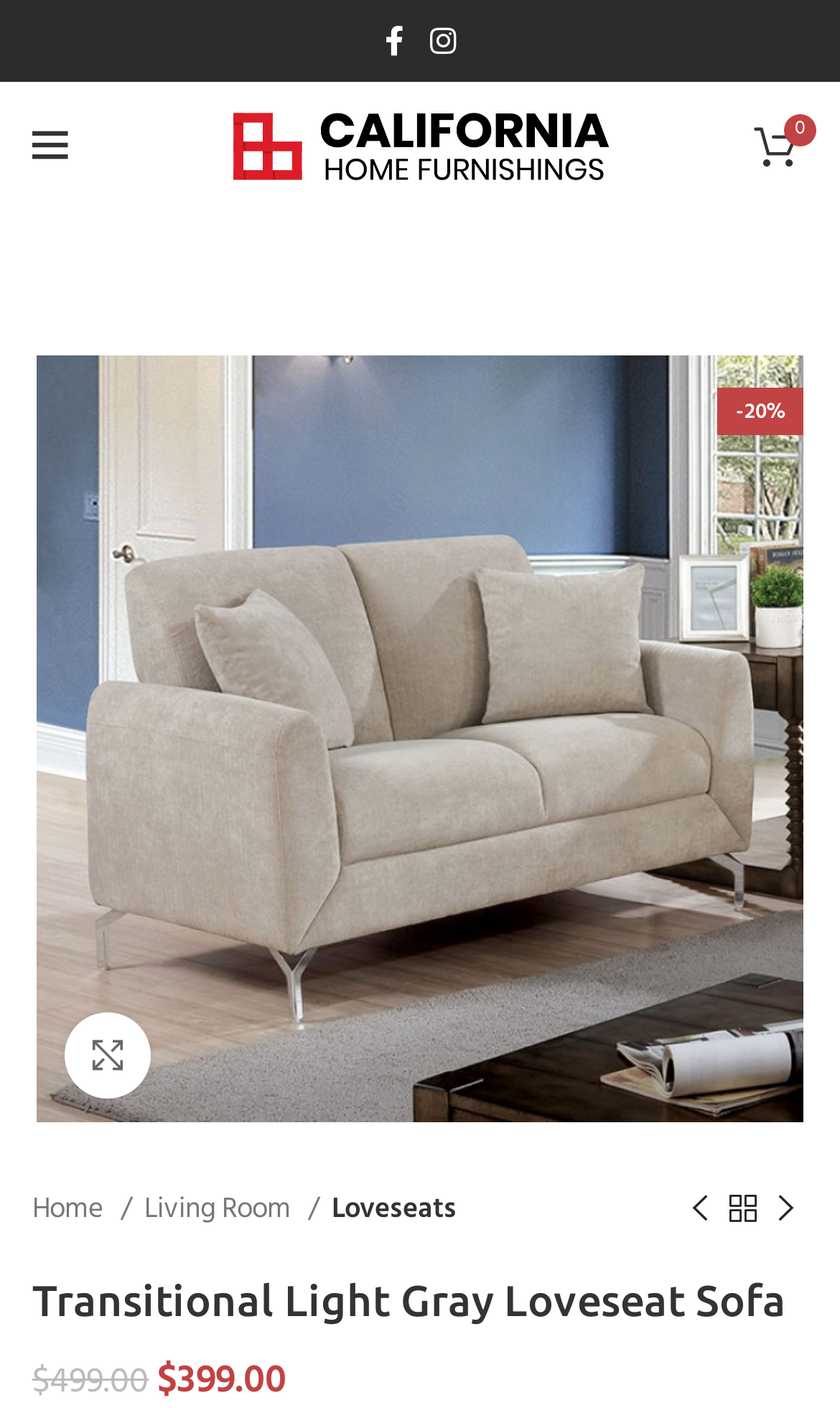Locate the UI element described by 0 items / $0.00 in the provided webpage screenshot. Return the bounding box coordinates in the format (top-left x, top-left y, bottom-right x, bottom-right y), ensuring all values are between 0 and 1.

[0.872, 0.073, 0.974, 0.135]